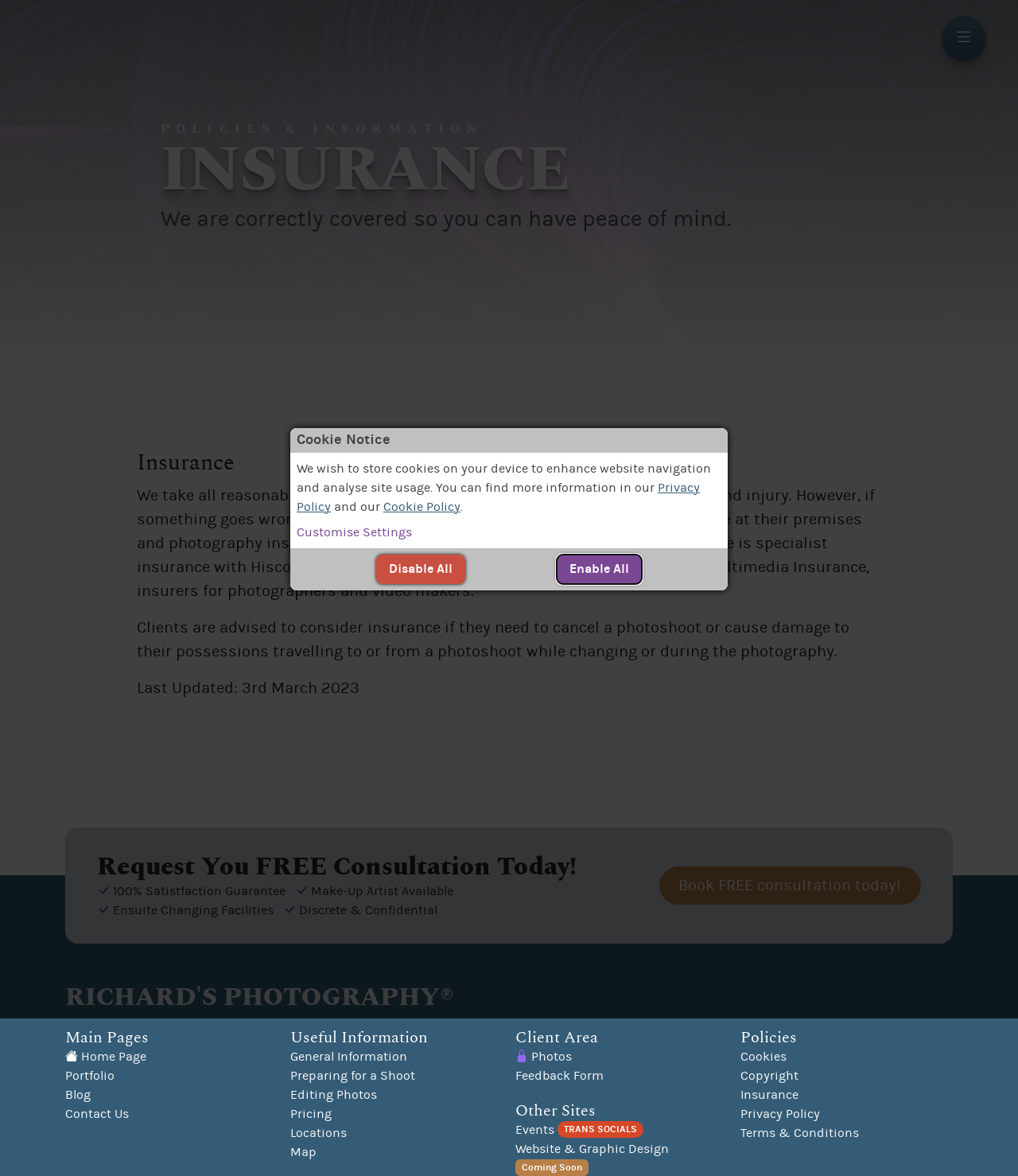What type of business is Richard's Photography?
Look at the image and respond with a one-word or short-phrase answer.

Photography